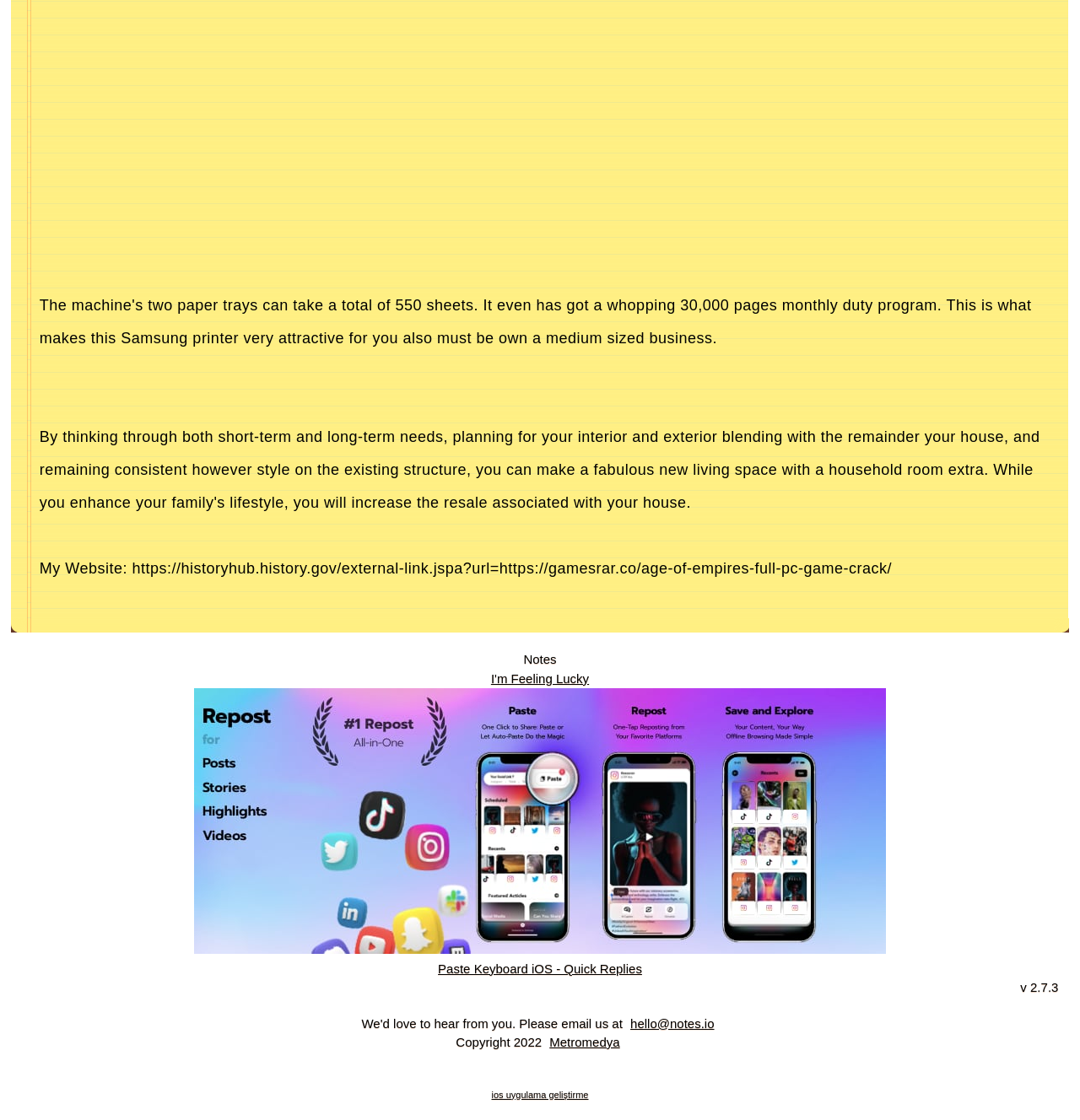Using the provided element description, identify the bounding box coordinates as (top-left x, top-left y, bottom-right x, bottom-right y). Ensure all values are between 0 and 1. Description: Government contract factoring

None